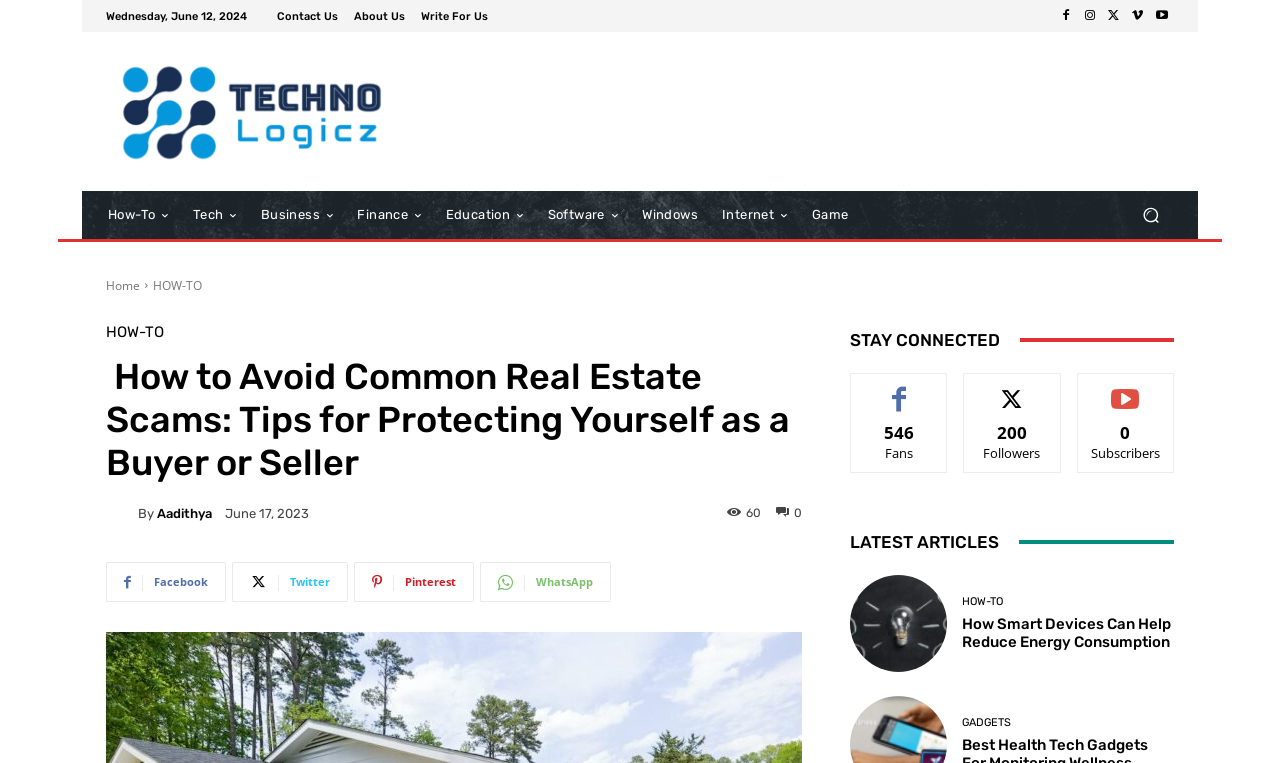Identify the bounding box coordinates necessary to click and complete the given instruction: "Click on the 'Contact Us' link".

[0.216, 0.014, 0.264, 0.028]